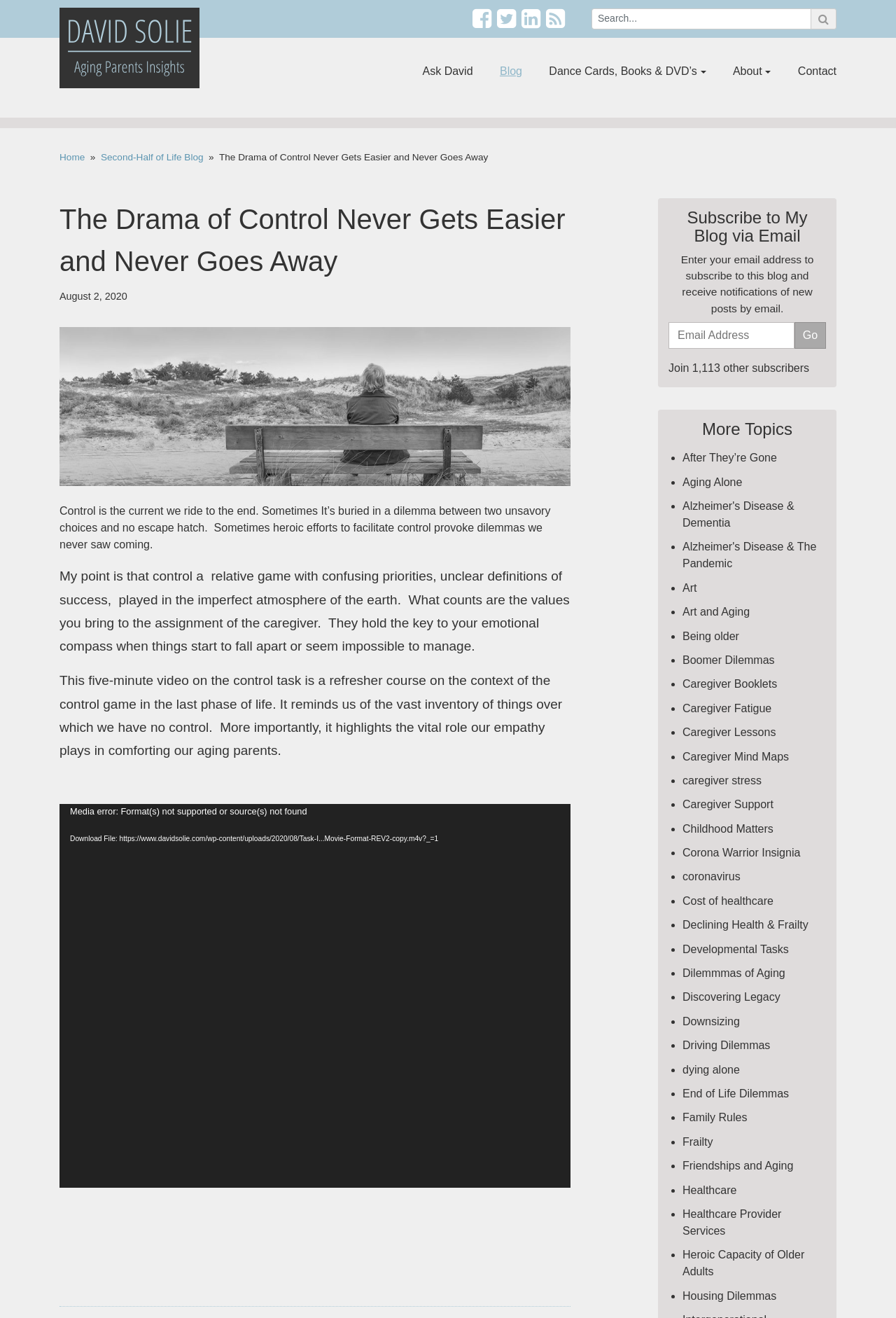From the webpage screenshot, predict the bounding box of the UI element that matches this description: "Are You An Exile?".

None